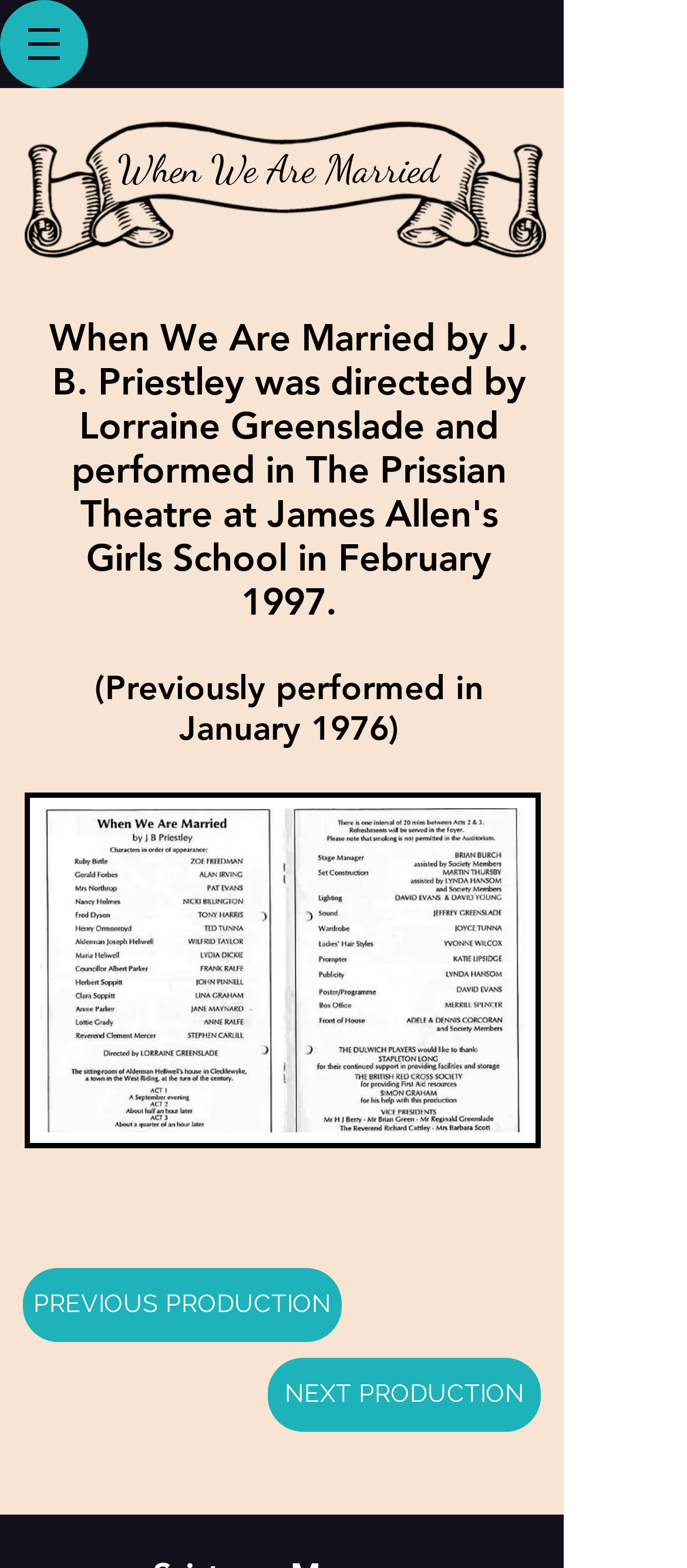Kindly respond to the following question with a single word or a brief phrase: 
What is the month when the play was performed?

February